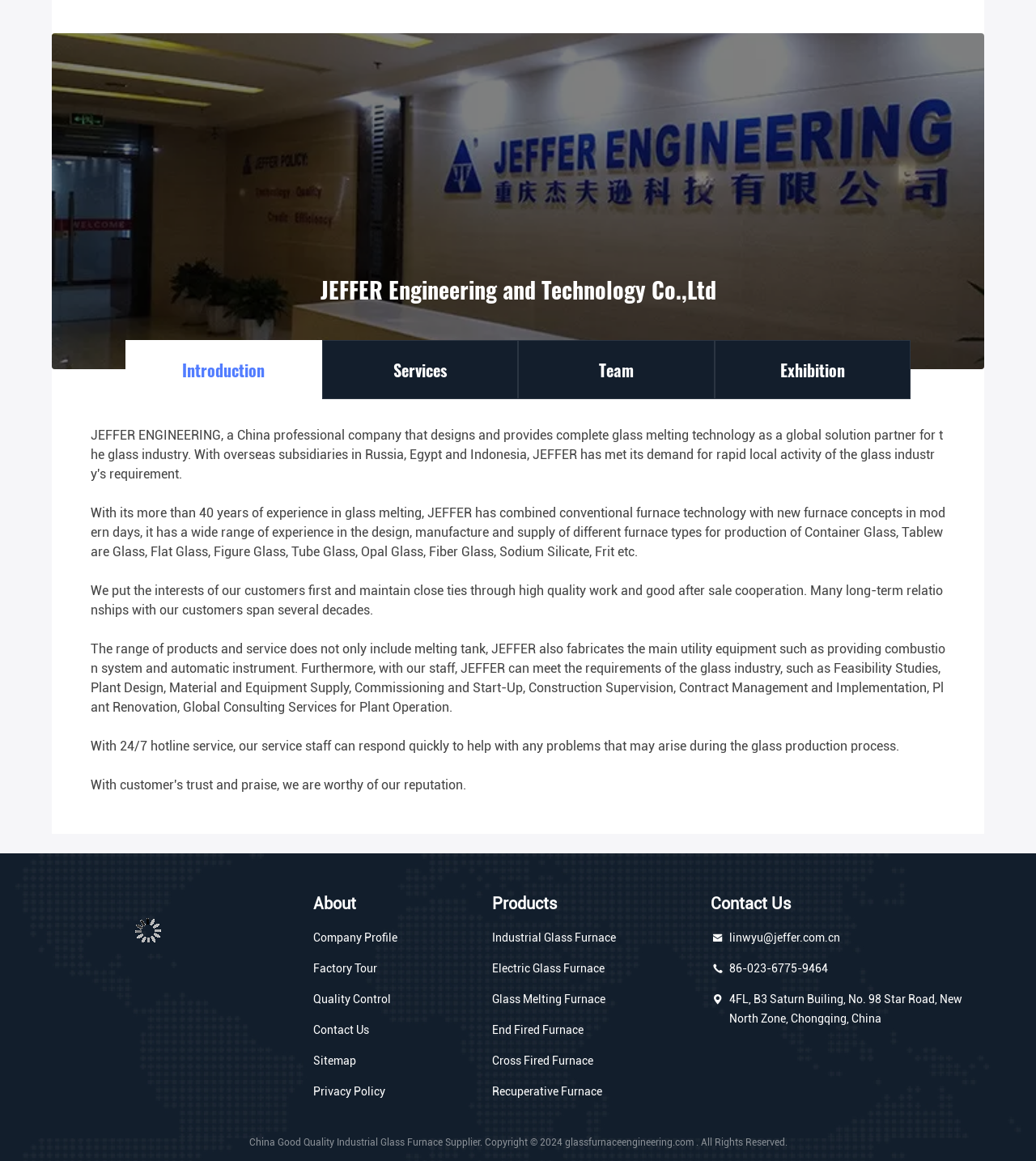Pinpoint the bounding box coordinates of the clickable element needed to complete the instruction: "Learn about Quality Control". The coordinates should be provided as four float numbers between 0 and 1: [left, top, right, bottom].

[0.302, 0.852, 0.377, 0.869]